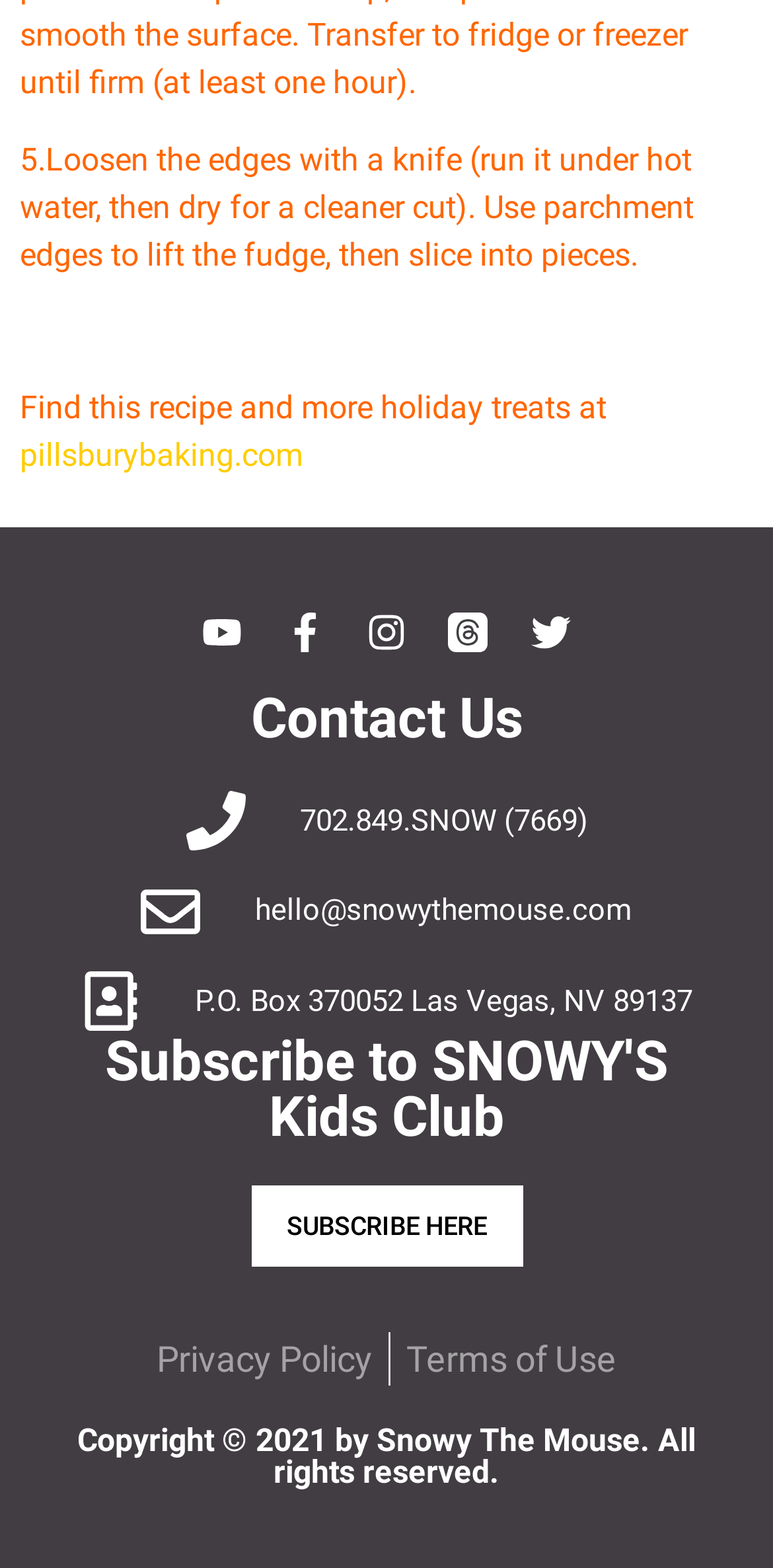What is the phone number to contact?
Using the screenshot, give a one-word or short phrase answer.

702.849.SNOW (7669)